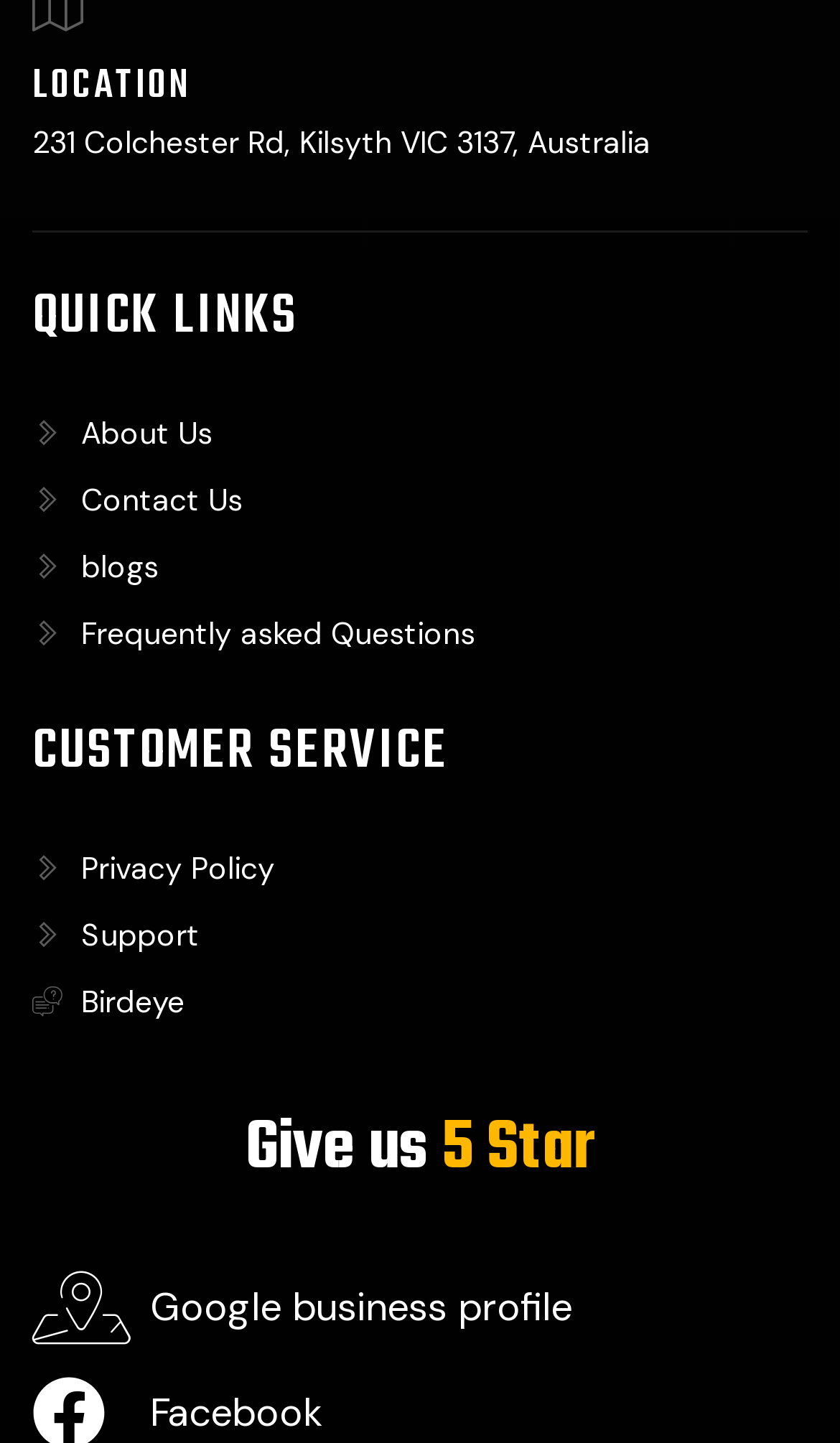How many sections are there on the webpage?
Please provide a single word or phrase as the answer based on the screenshot.

4